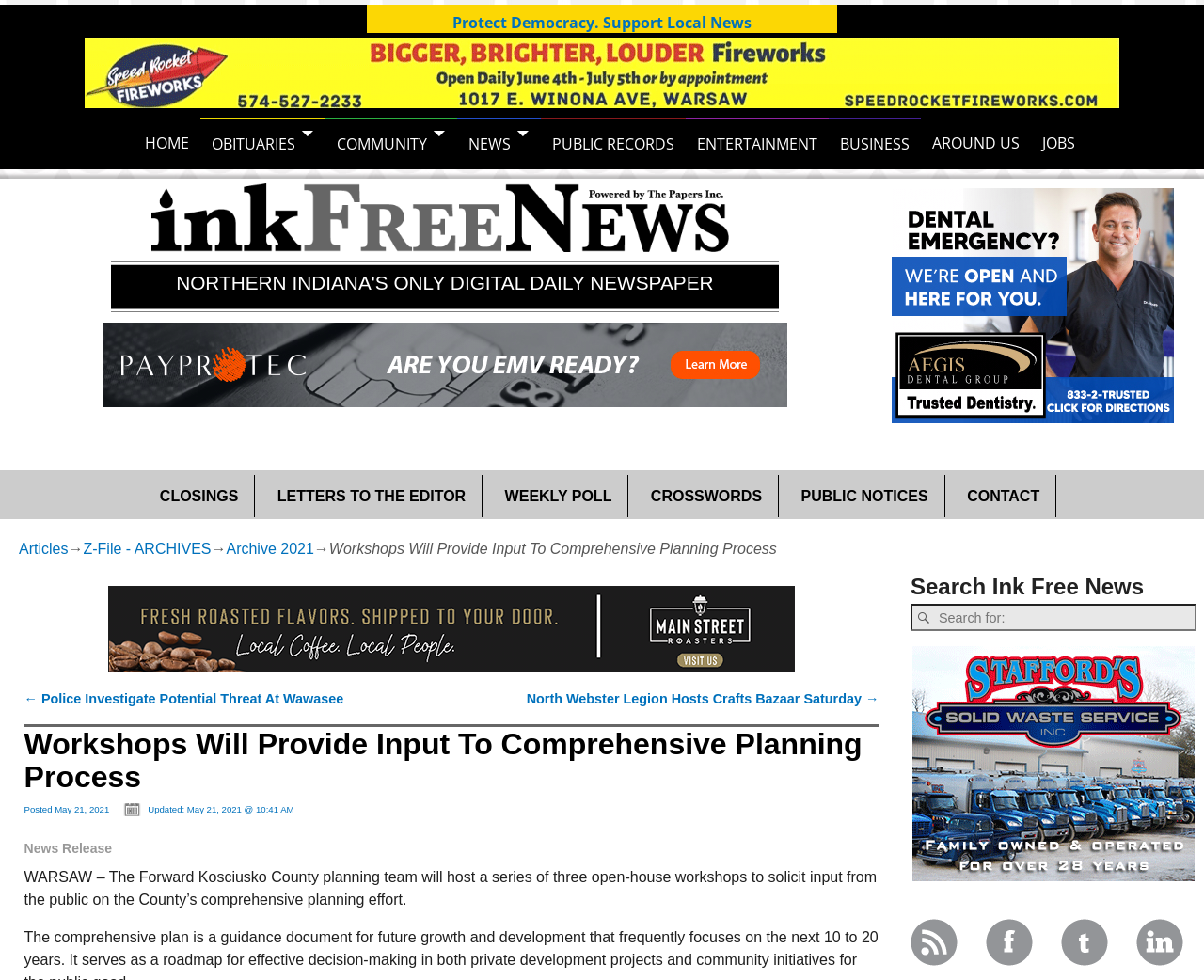Locate the UI element described as follows: "tjohnson". Return the bounding box coordinates as four float numbers between 0 and 1 in the order [left, top, right, bottom].

None